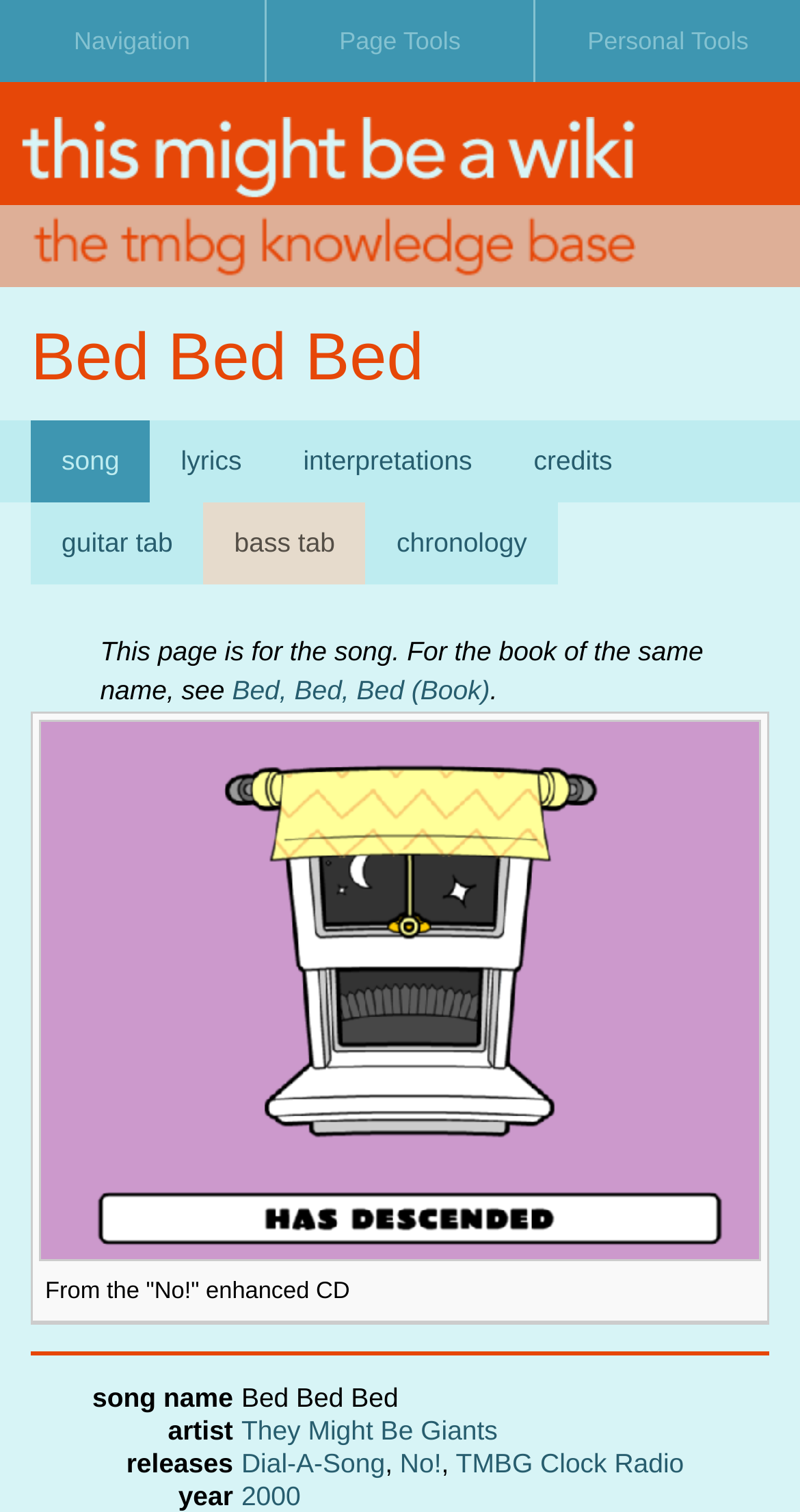Please locate the bounding box coordinates of the element that needs to be clicked to achieve the following instruction: "Edit the page". The coordinates should be four float numbers between 0 and 1, i.e., [left, top, right, bottom].

[0.33, 0.129, 0.67, 0.163]